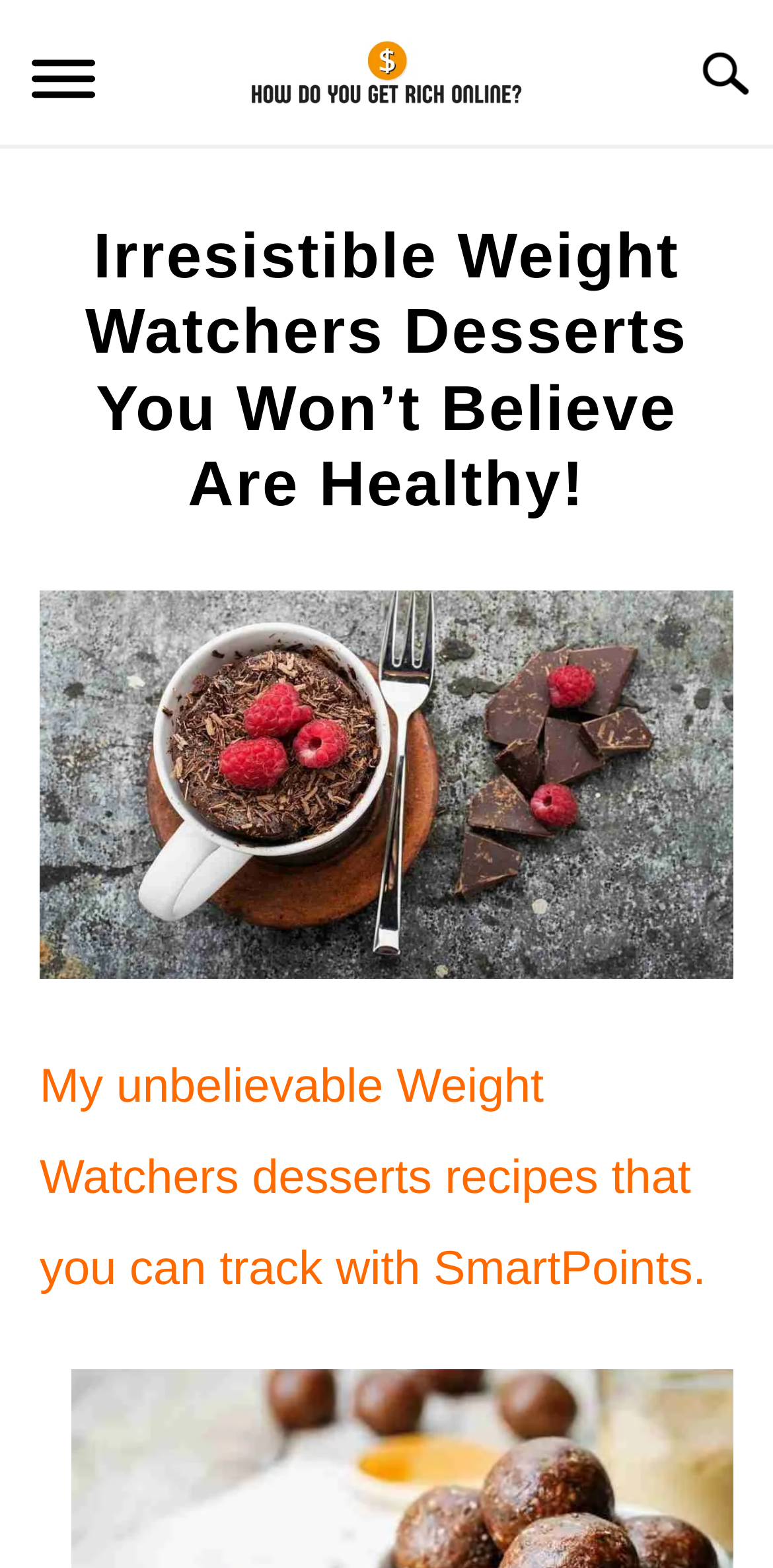Identify the bounding box of the UI element described as follows: "Submenu Toggle". Provide the coordinates as four float numbers in the range of 0 to 1 [left, top, right, bottom].

[0.592, 0.238, 0.71, 0.298]